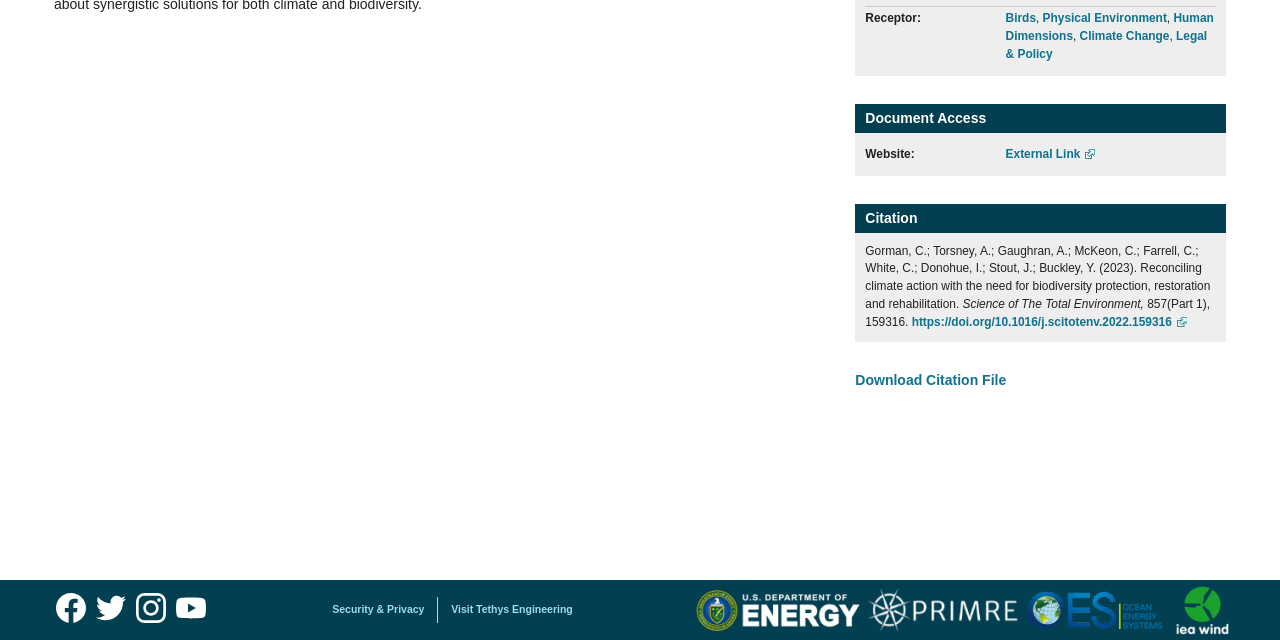Identify the bounding box coordinates for the UI element mentioned here: "Visit Tethys Engineering". Provide the coordinates as four float values between 0 and 1, i.e., [left, top, right, bottom].

[0.349, 0.933, 0.451, 0.973]